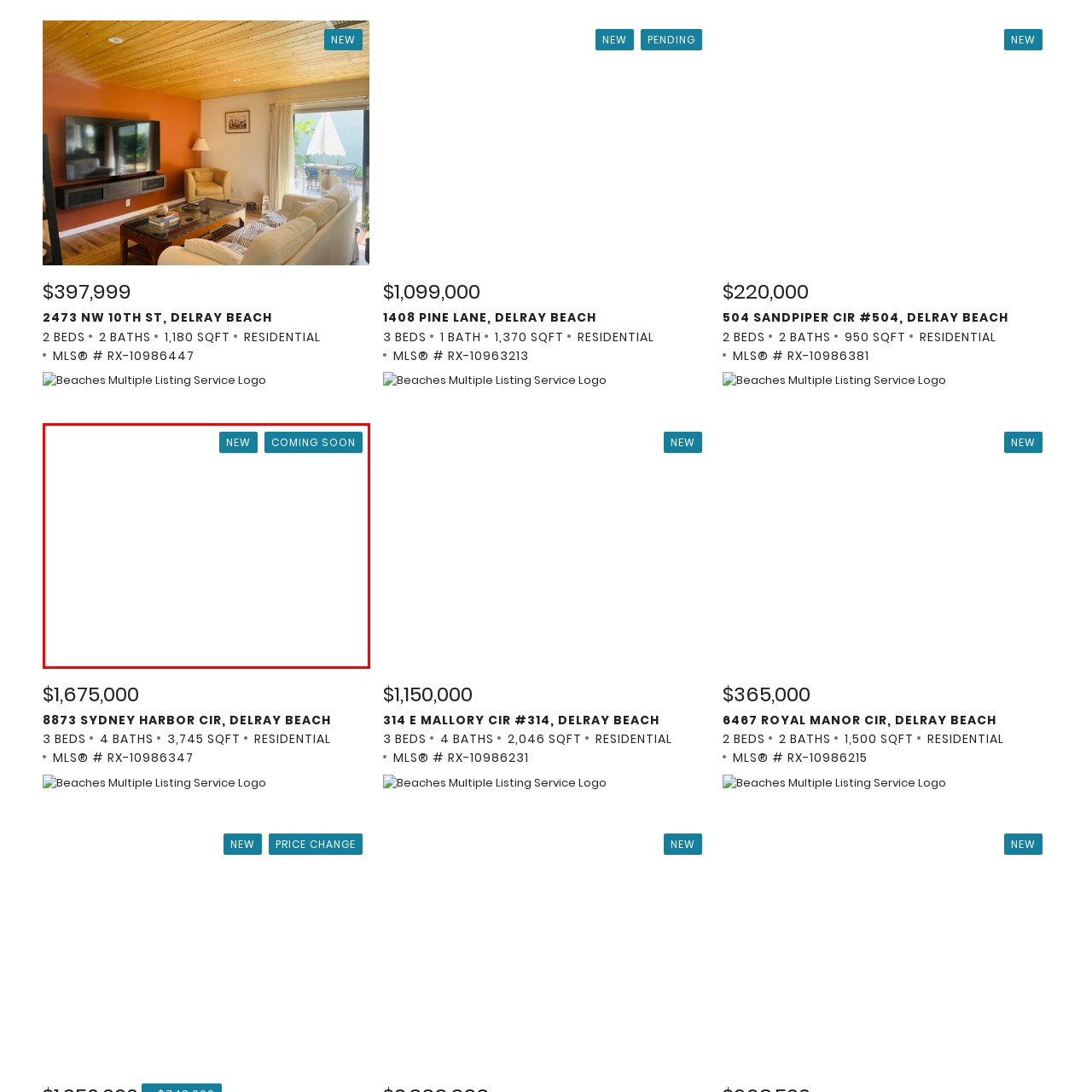Observe the image enclosed by the red rectangle, then respond to the question in one word or phrase:
How many bedrooms does the property have?

3